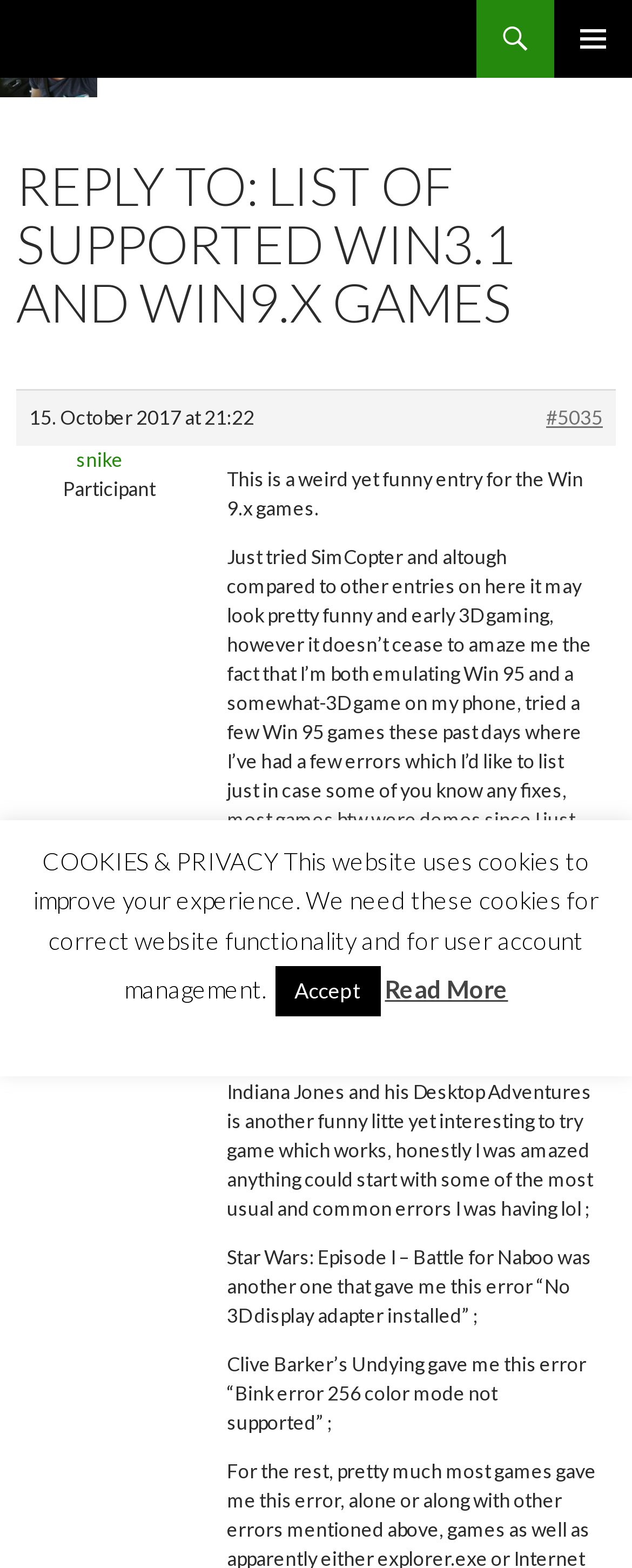What is the date of the post?
Using the image, give a concise answer in the form of a single word or short phrase.

15. October 2017